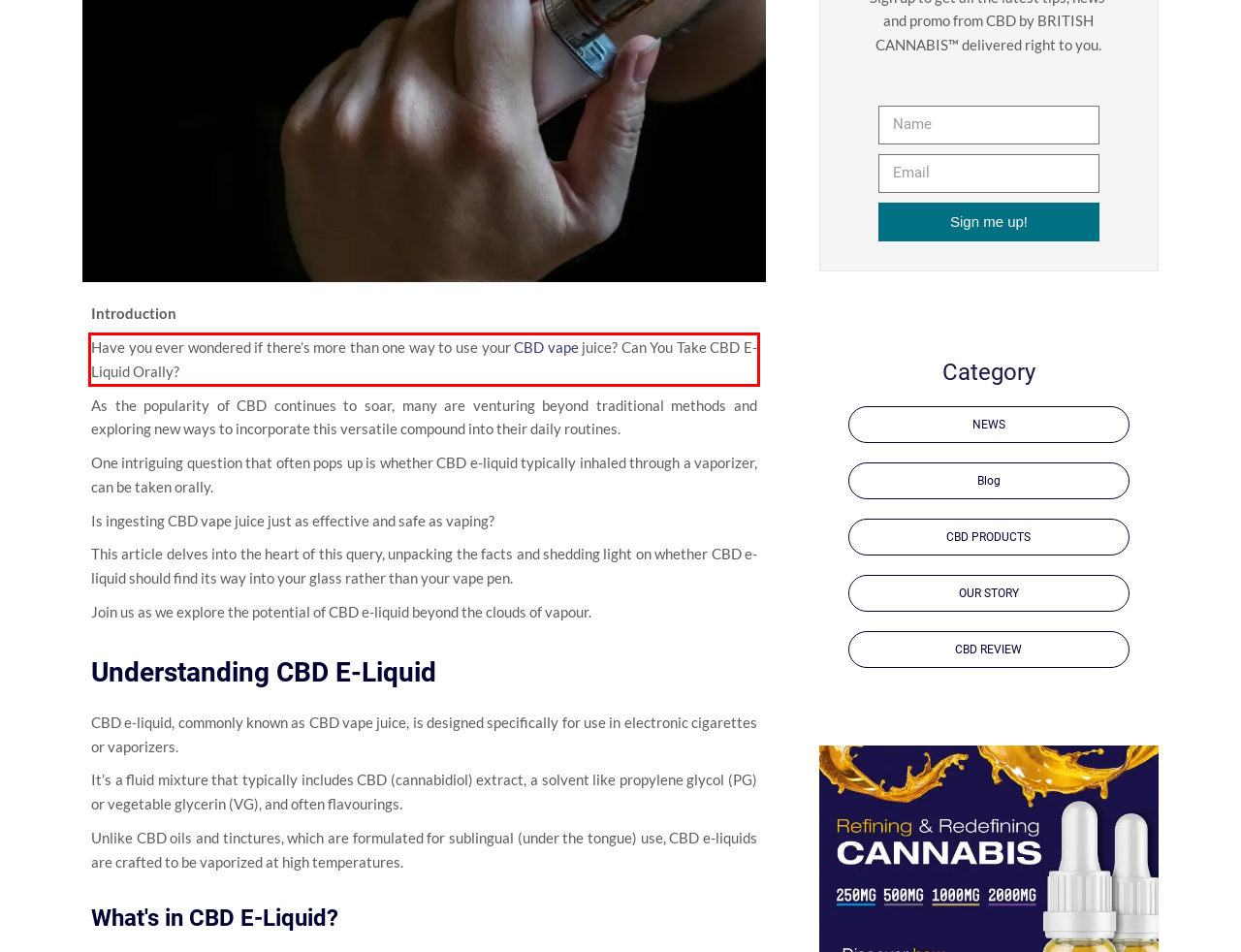Please take the screenshot of the webpage, find the red bounding box, and generate the text content that is within this red bounding box.

Have you ever wondered if there’s more than one way to use your CBD vape juice? Can You Take CBD E-Liquid Orally?